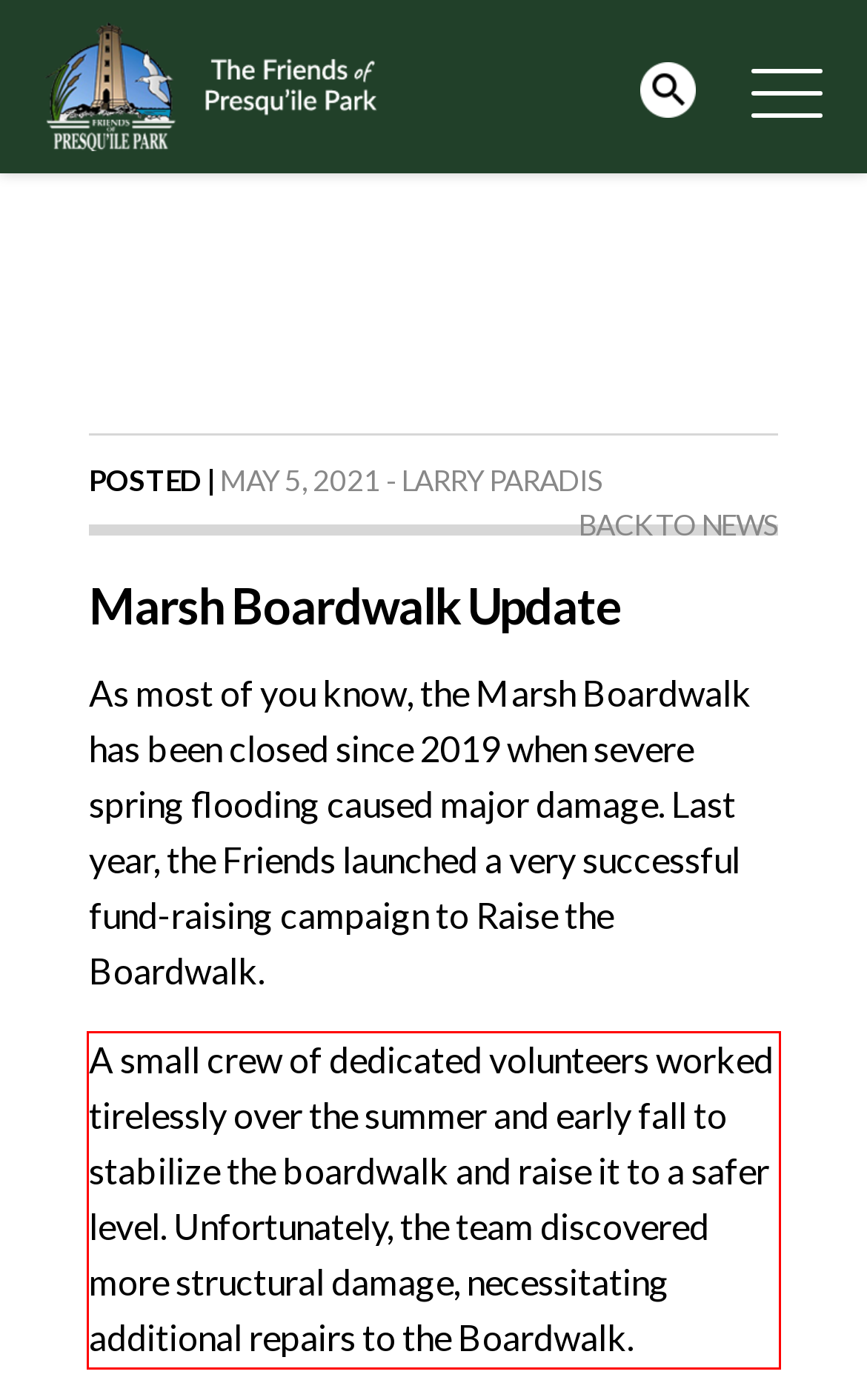The screenshot you have been given contains a UI element surrounded by a red rectangle. Use OCR to read and extract the text inside this red rectangle.

A small crew of dedicated volunteers worked tirelessly over the summer and early fall to stabilize the boardwalk and raise it to a safer level. Unfortunately, the team discovered more structural damage, necessitating additional repairs to the Boardwalk.